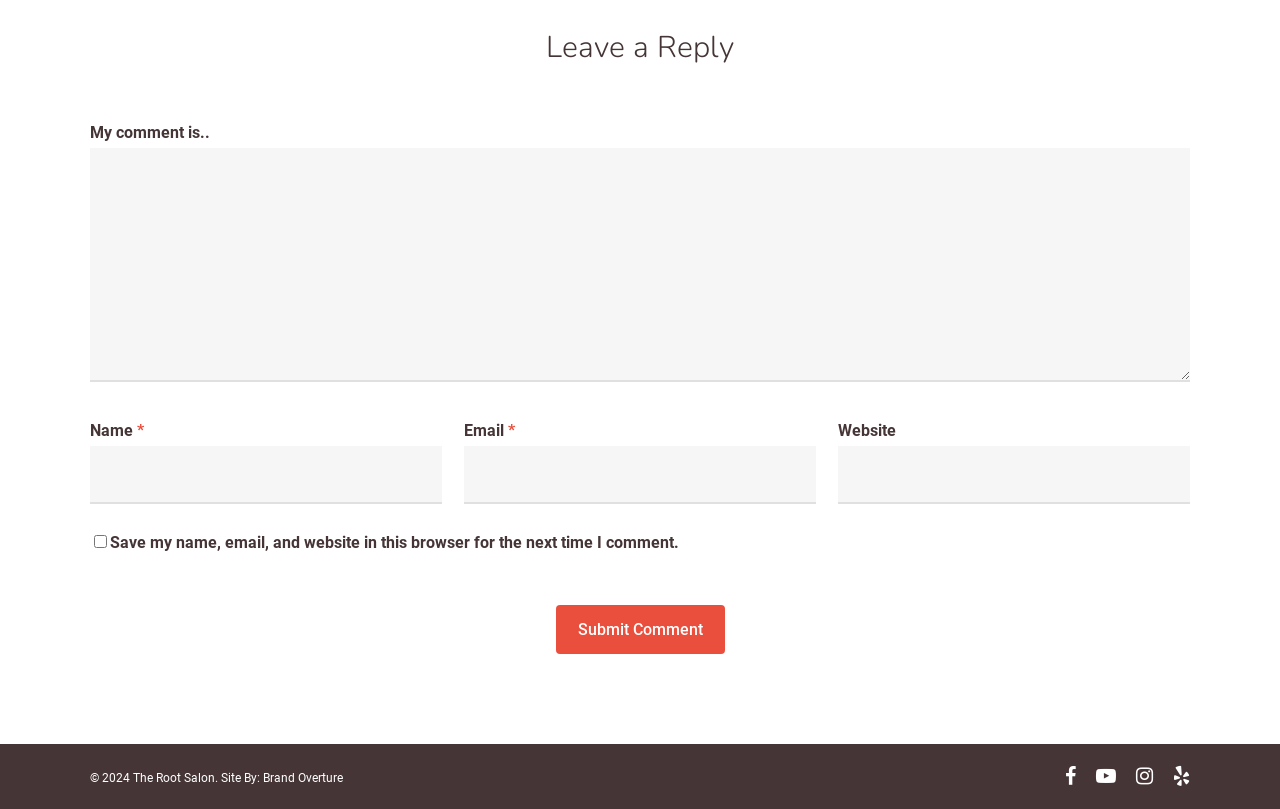Pinpoint the bounding box coordinates of the element to be clicked to execute the instruction: "Enter a comment".

[0.07, 0.183, 0.93, 0.472]